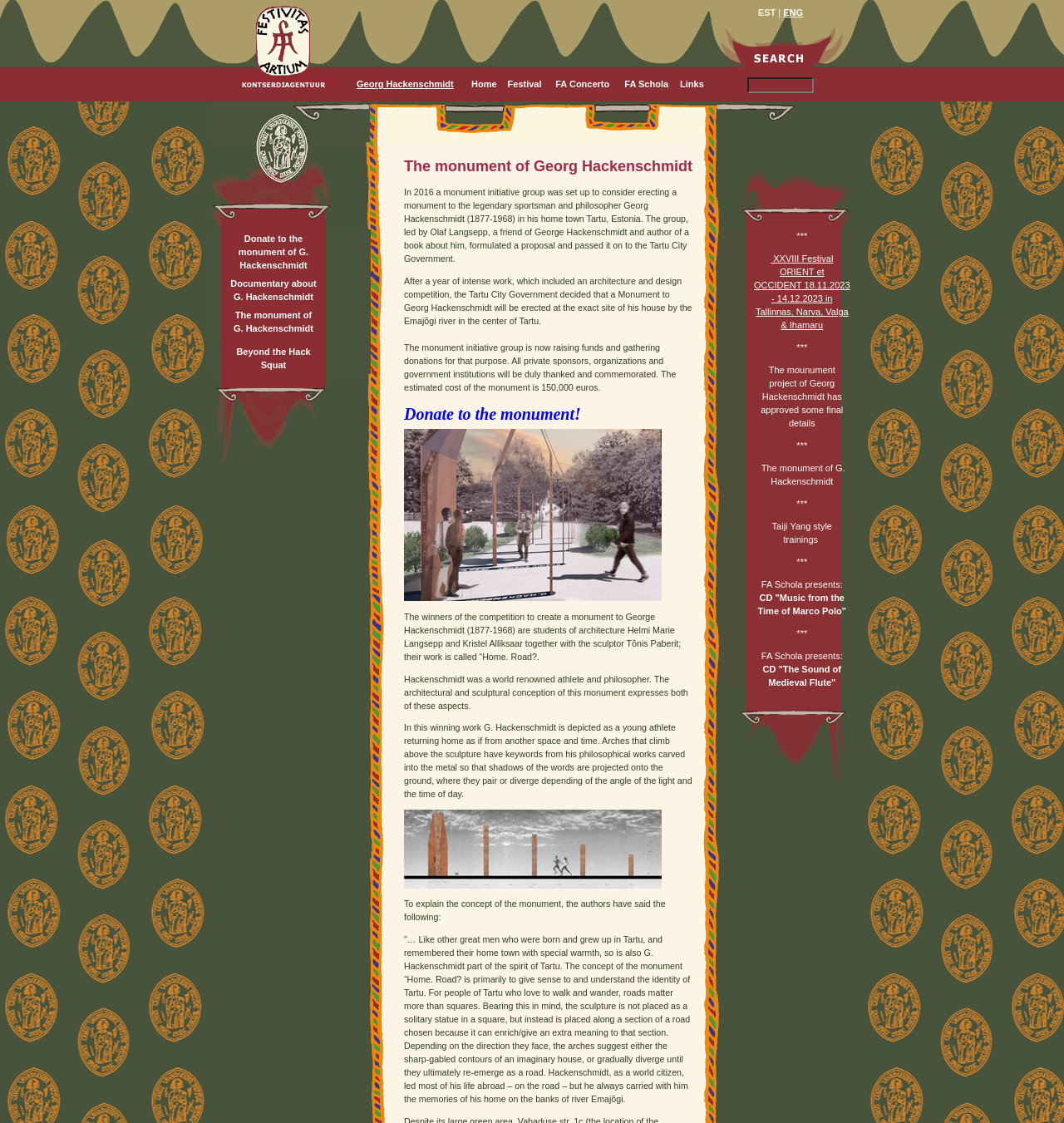Determine the bounding box coordinates of the clickable element to complete this instruction: "Learn about the XXVIII Festival ORIENT et OCCIDENT". Provide the coordinates in the format of four float numbers between 0 and 1, [left, top, right, bottom].

[0.709, 0.226, 0.783, 0.258]